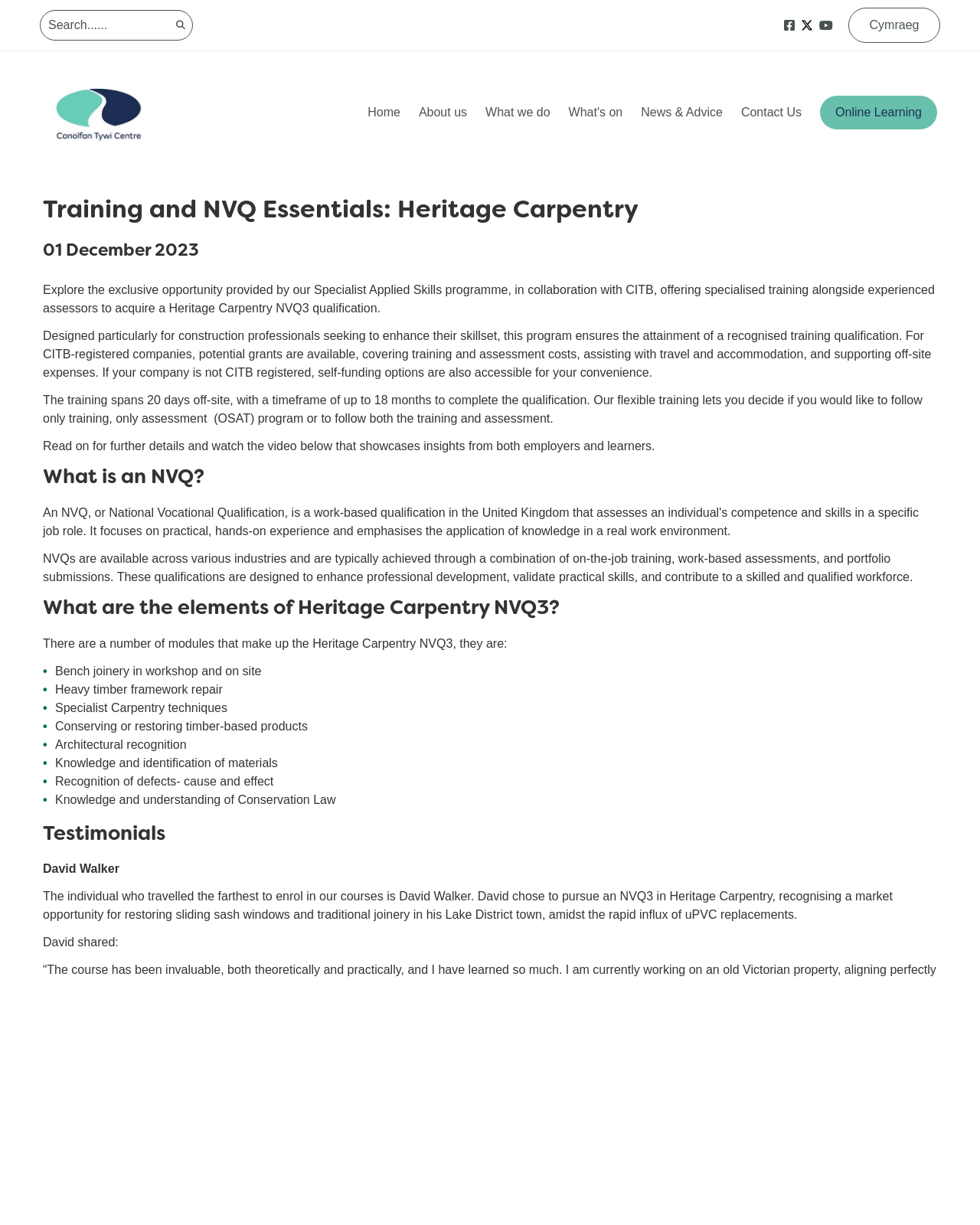Find the bounding box coordinates for the UI element that matches this description: "Home".

[0.375, 0.084, 0.409, 0.099]